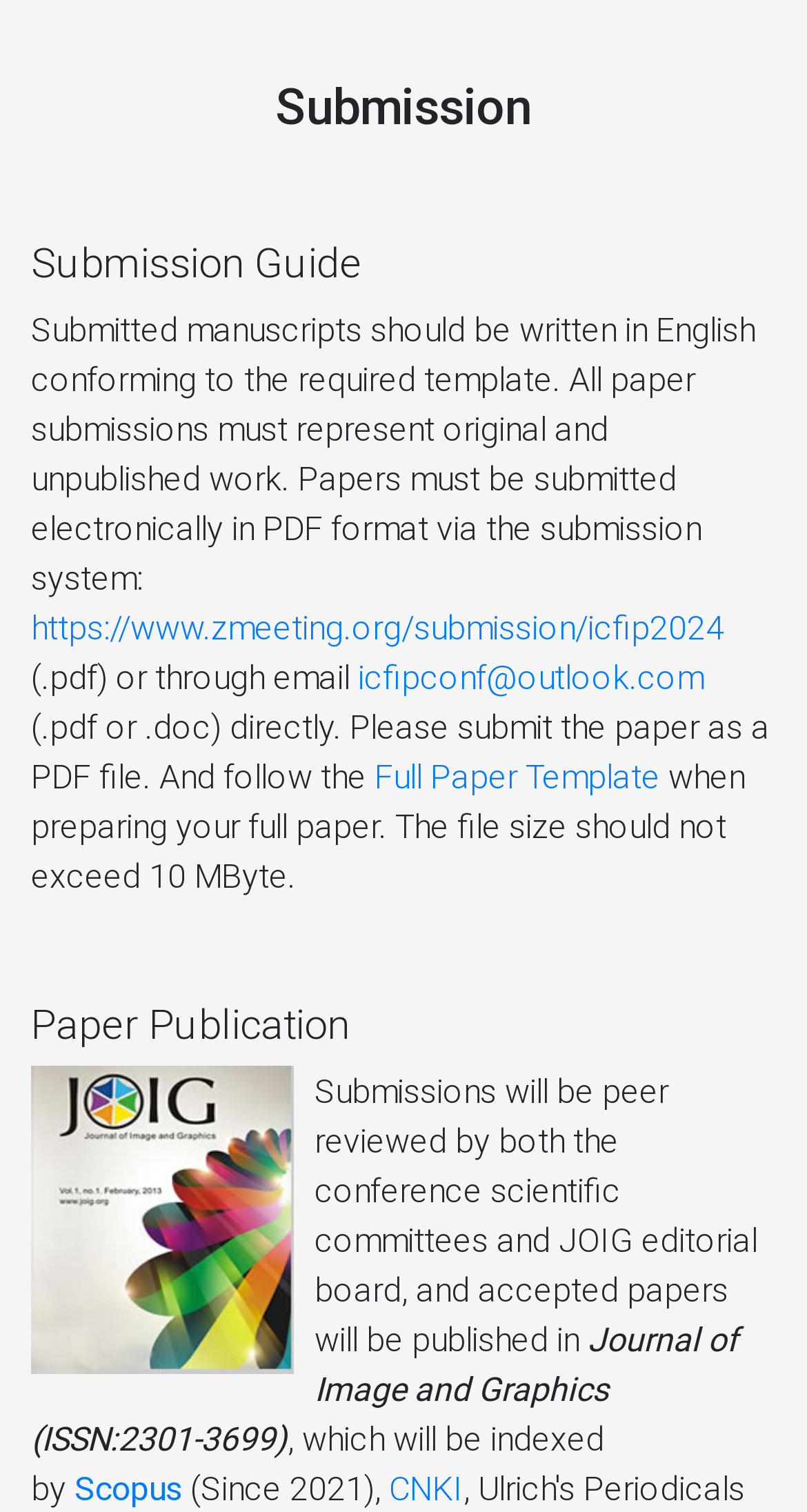Please respond to the question with a concise word or phrase:
What indexing services will the published papers be indexed by?

Scopus and CNKI